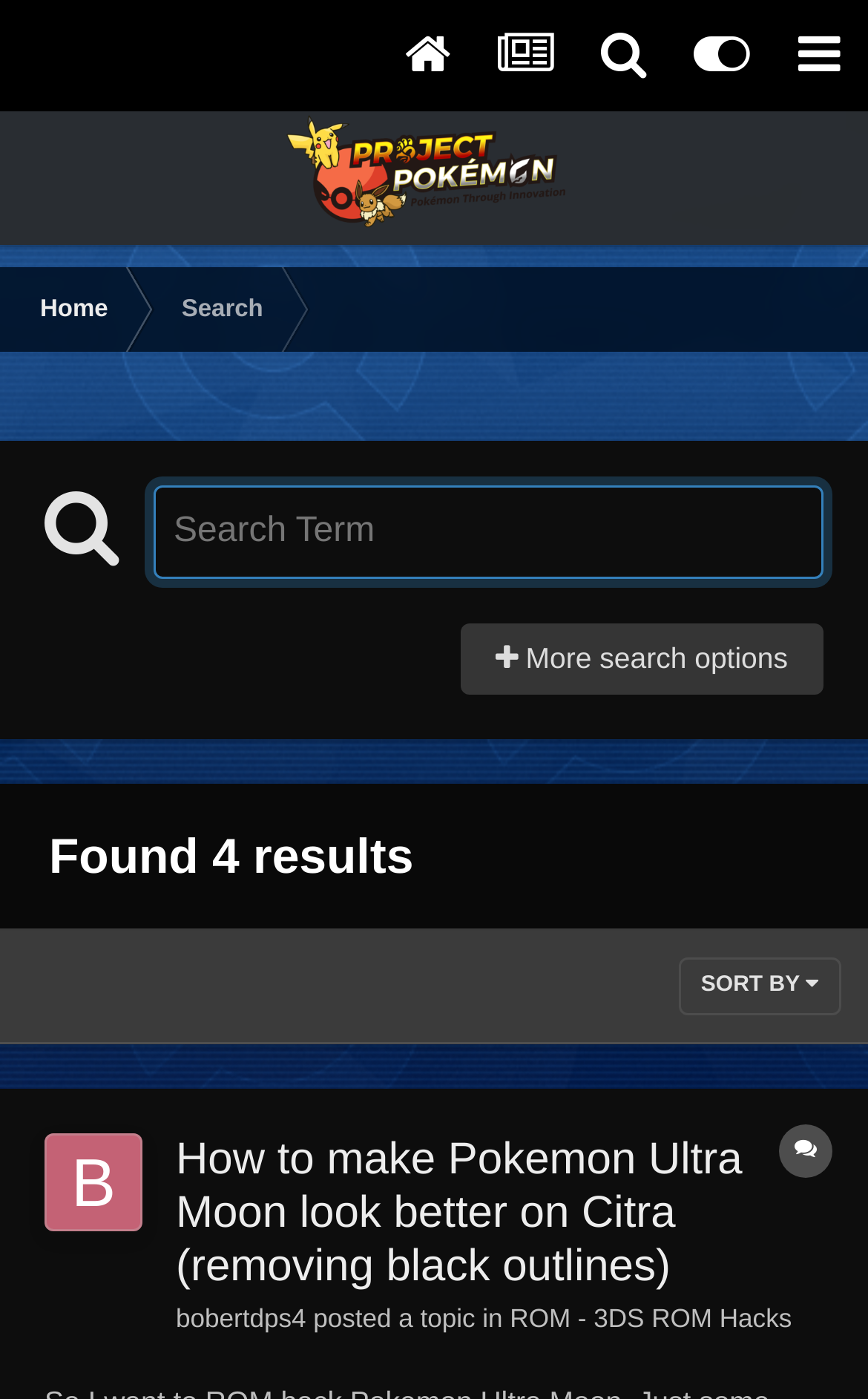Please predict the bounding box coordinates of the element's region where a click is necessary to complete the following instruction: "Go to the home page". The coordinates should be represented by four float numbers between 0 and 1, i.e., [left, top, right, bottom].

[0.0, 0.191, 0.163, 0.251]